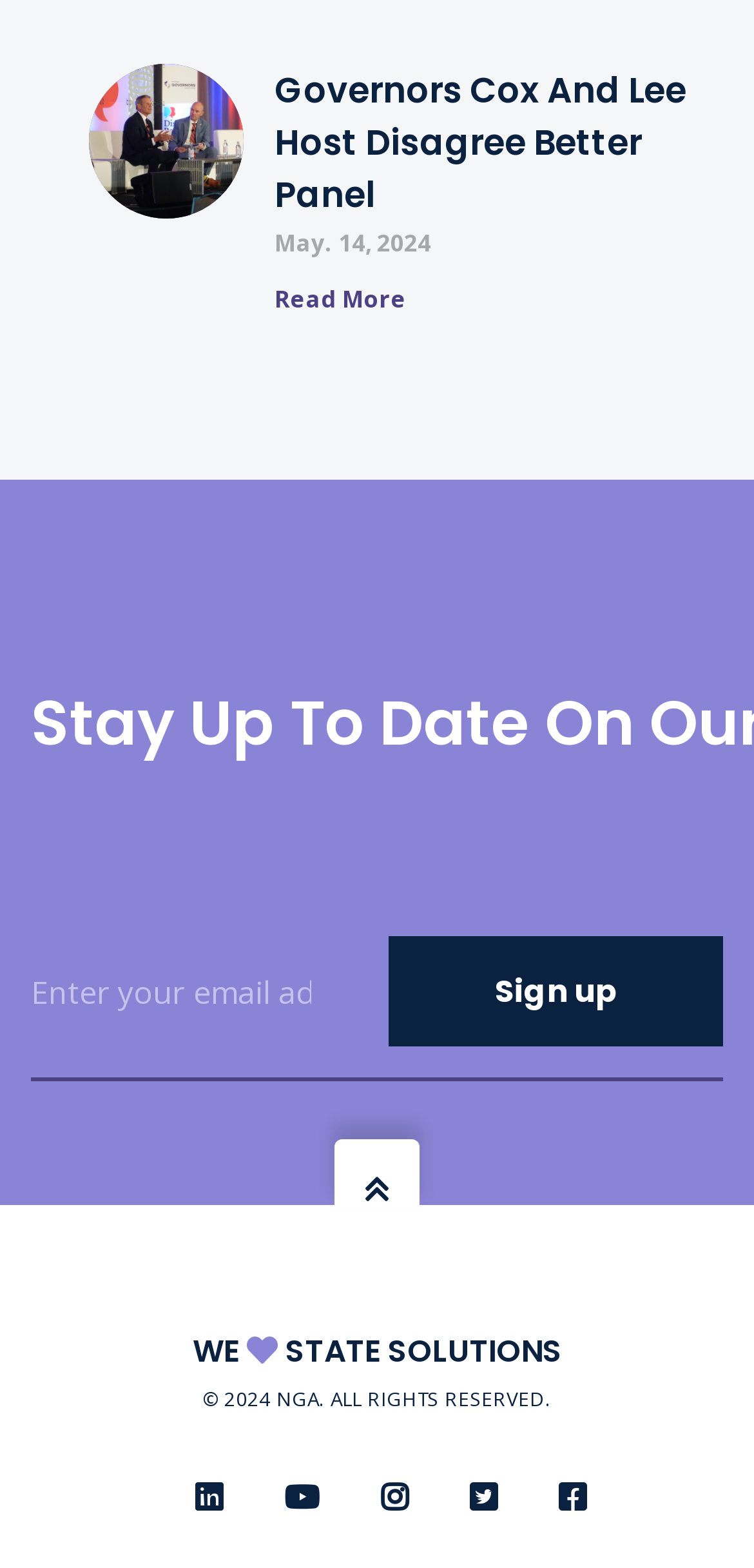Please identify the bounding box coordinates of the clickable area that will fulfill the following instruction: "View more information about NGA publications". The coordinates should be in the format of four float numbers between 0 and 1, i.e., [left, top, right, bottom].

[0.364, 0.181, 0.538, 0.202]